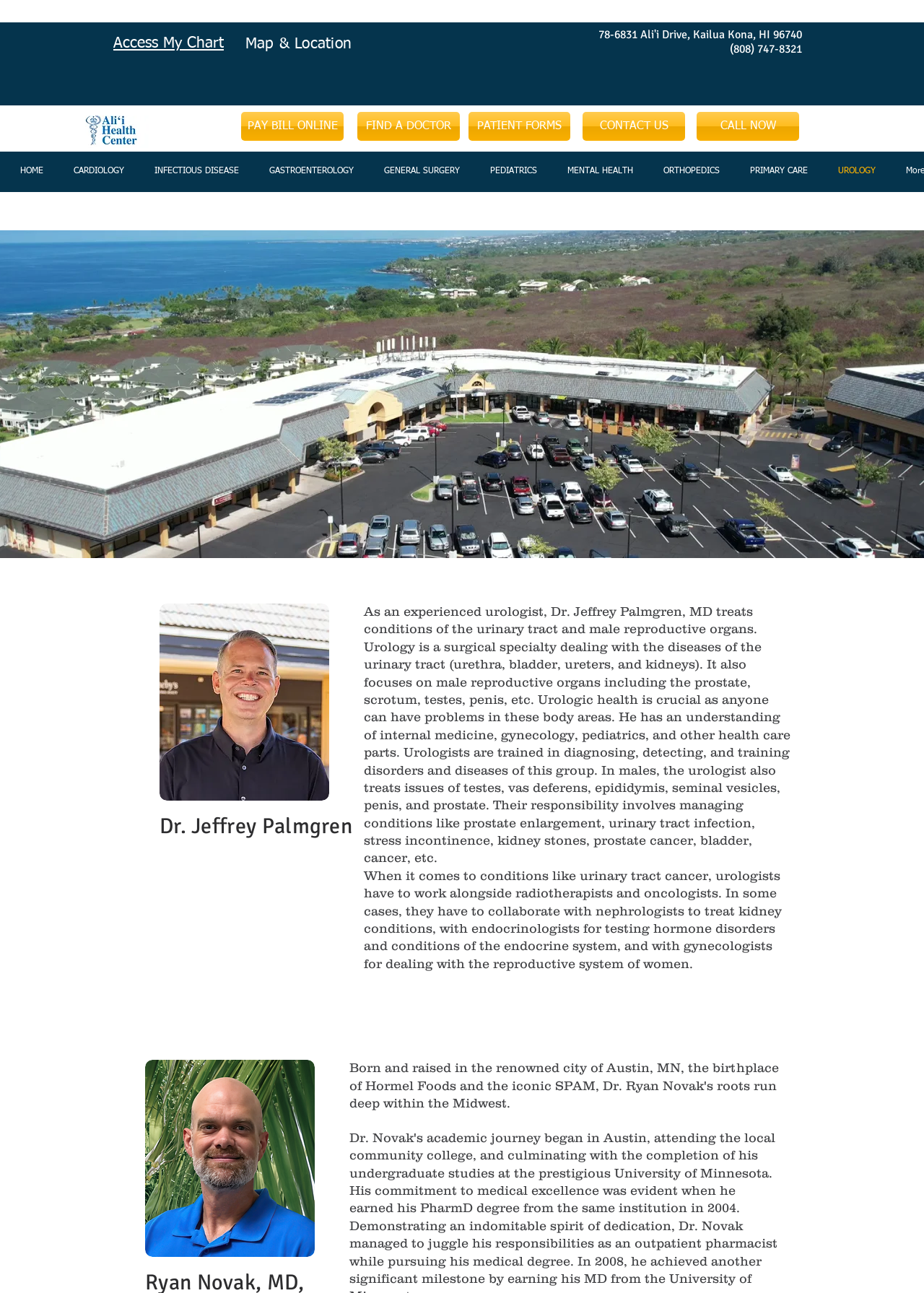Using the webpage screenshot, locate the HTML element that fits the following description and provide its bounding box: "Access My Chart".

[0.123, 0.026, 0.242, 0.04]